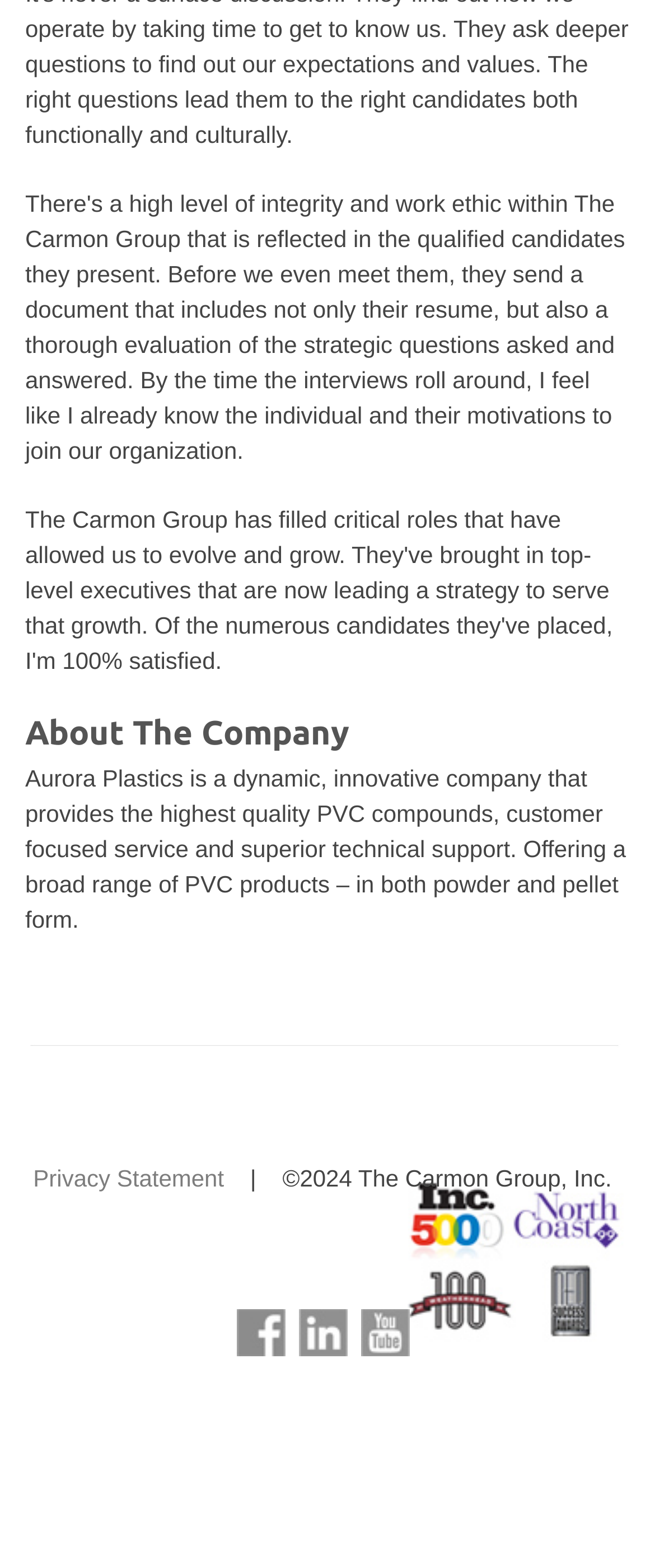By analyzing the image, answer the following question with a detailed response: What type of products does the company offer?

According to the StaticText element, 'Aurora Plastics is a dynamic, innovative company that provides the highest quality PVC compounds, customer focused service and superior technical support. Offering a broad range of PVC products – in both powder and pellet form.', it can be inferred that the company offers PVC products.